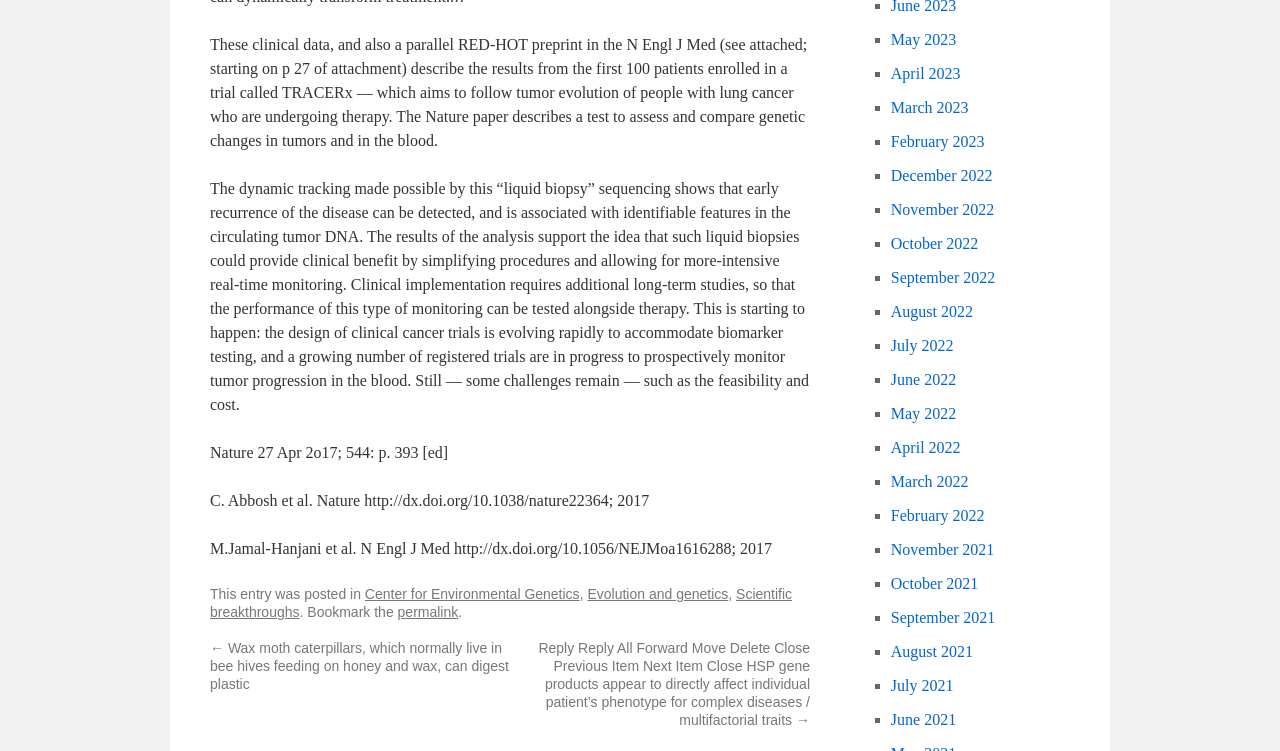Locate the UI element described as follows: "permalink". Return the bounding box coordinates as four float numbers between 0 and 1 in the order [left, top, right, bottom].

[0.311, 0.804, 0.358, 0.826]